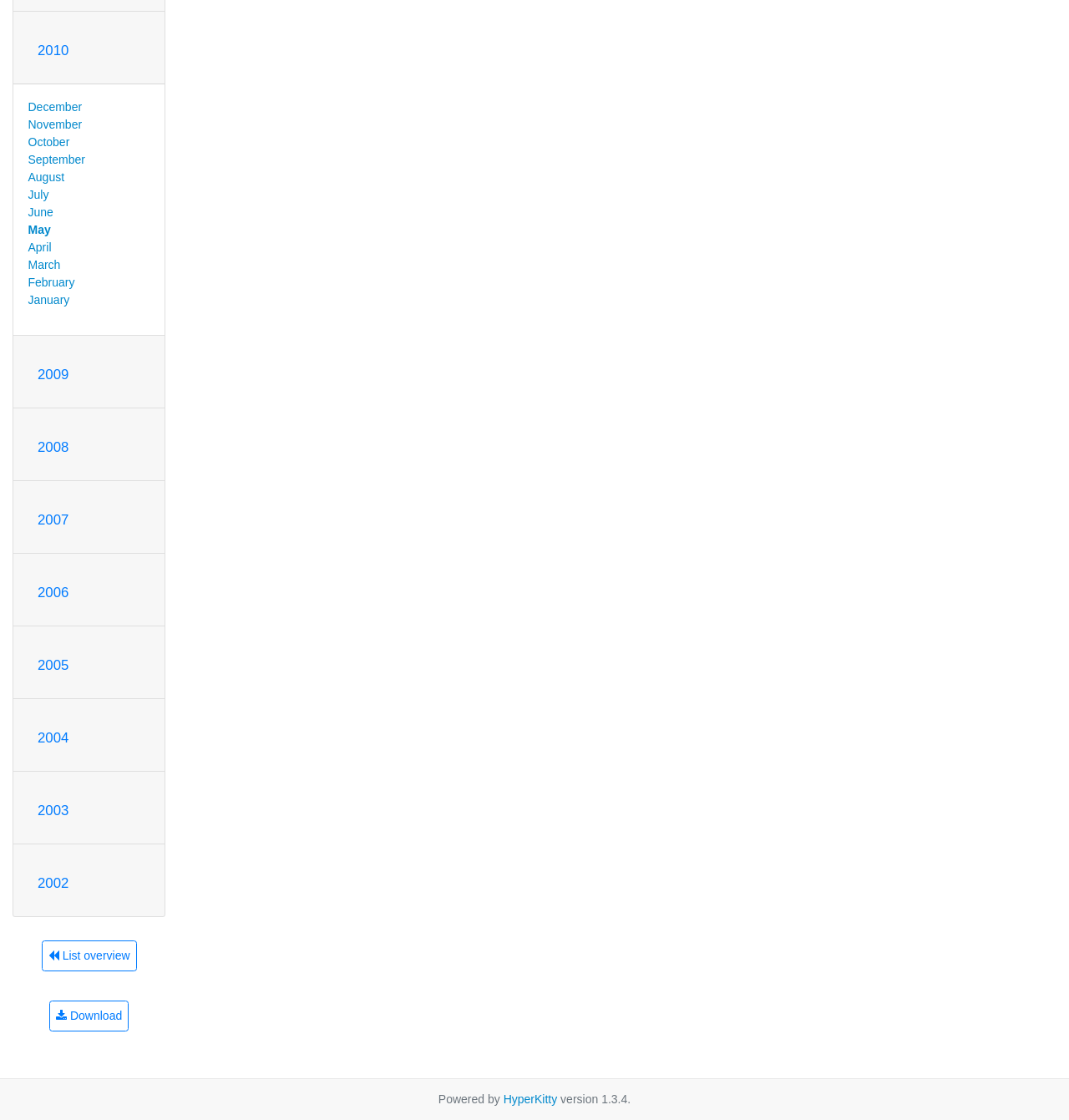Given the element description 2004, identify the bounding box coordinates for the UI element on the webpage screenshot. The format should be (top-left x, top-left y, bottom-right x, bottom-right y), with values between 0 and 1.

[0.035, 0.652, 0.064, 0.666]